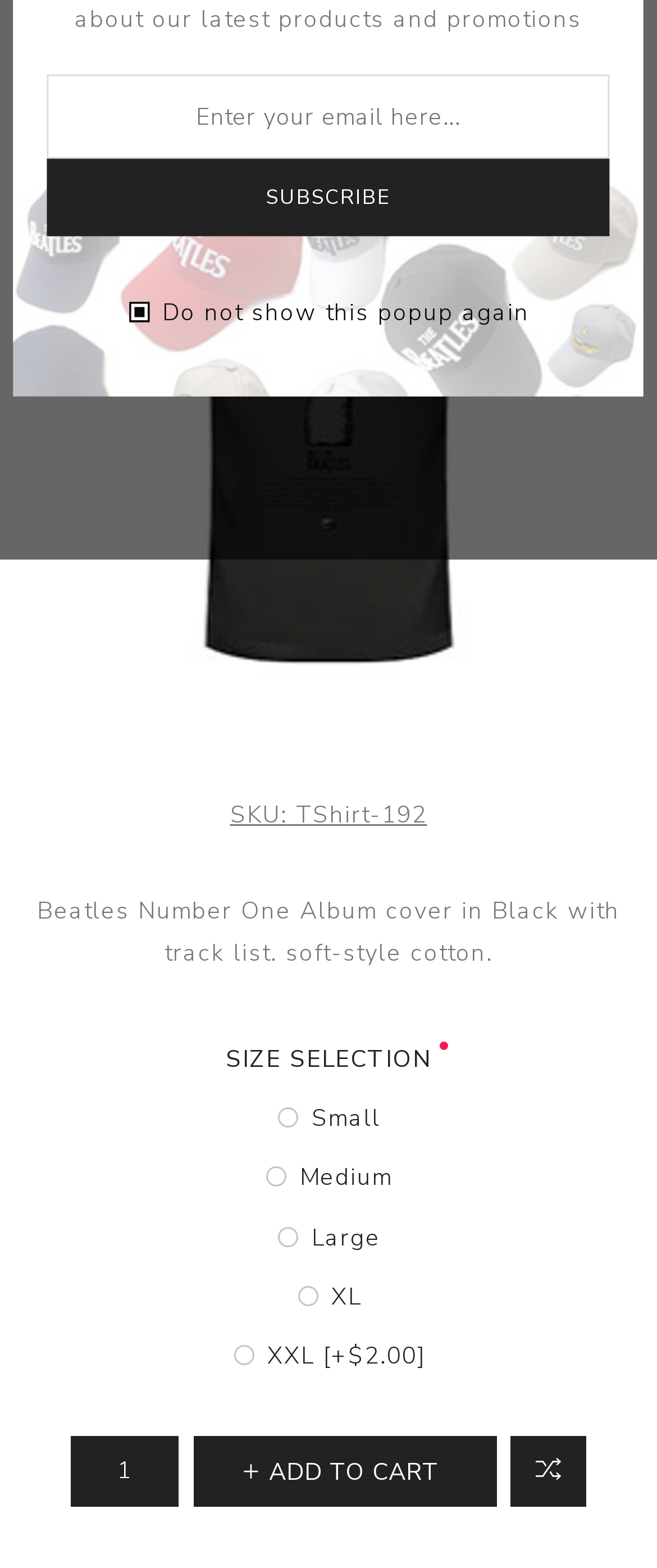Extract the bounding box coordinates for the HTML element that matches this description: "Add to cart". The coordinates should be four float numbers between 0 and 1, i.e., [left, top, right, bottom].

[0.295, 0.916, 0.756, 0.961]